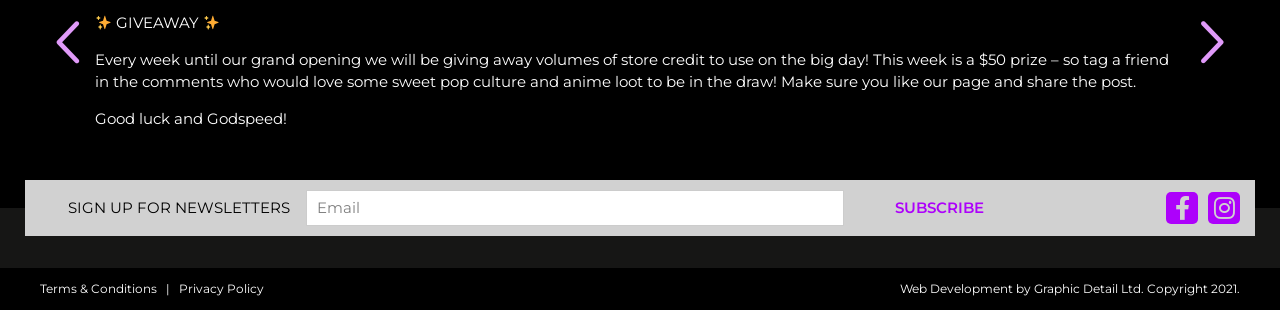What are the two icons located at the top-right corner of the page?
Using the details shown in the screenshot, provide a comprehensive answer to the question.

The two icons located at the top-right corner of the page are represented by the Unicode characters '' and '', which are commonly used to represent Facebook and Twitter respectively.